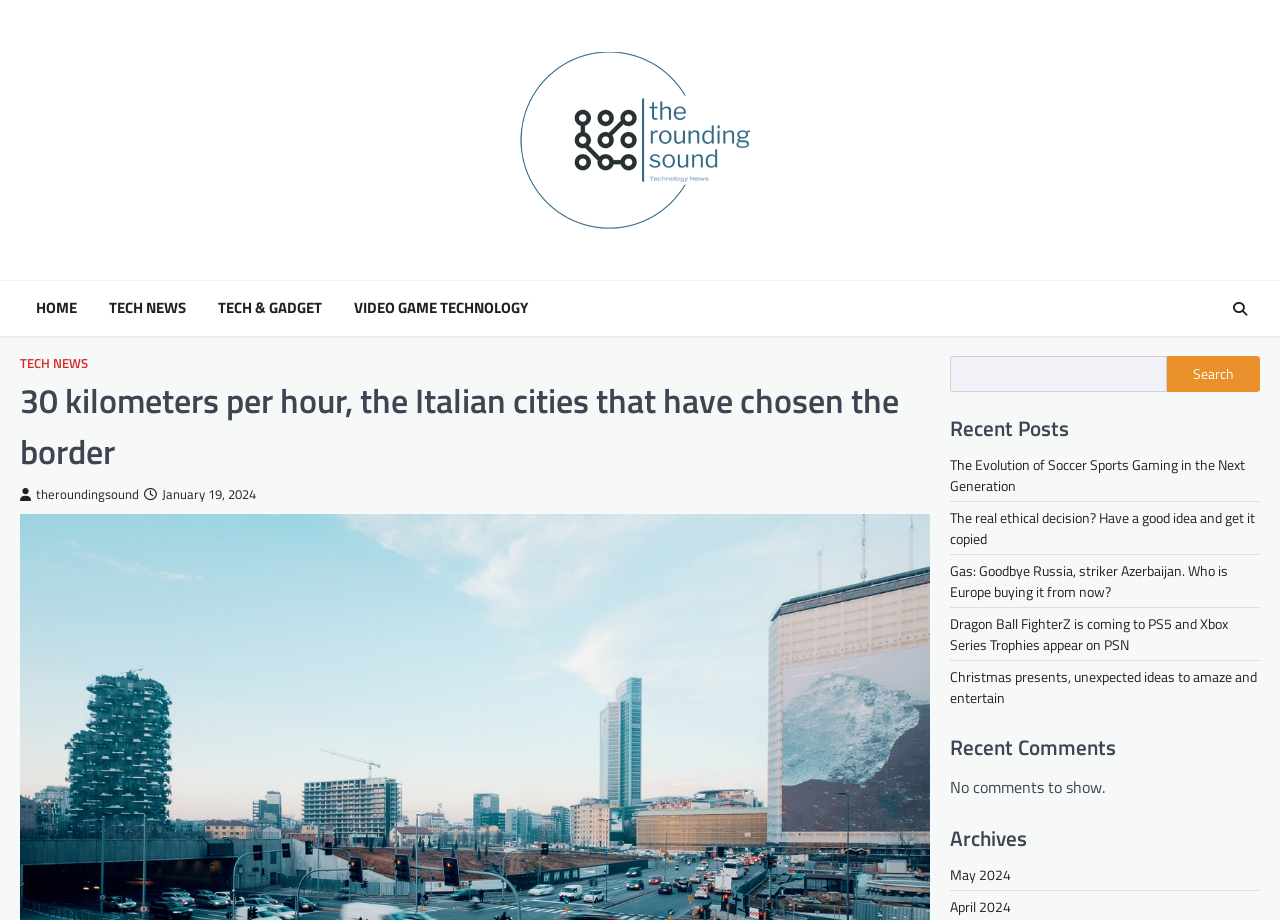Please determine the bounding box of the UI element that matches this description: title="Search". The coordinates should be given as (top-left x, top-left y, bottom-right x, bottom-right y), with all values between 0 and 1.

[0.957, 0.319, 0.98, 0.352]